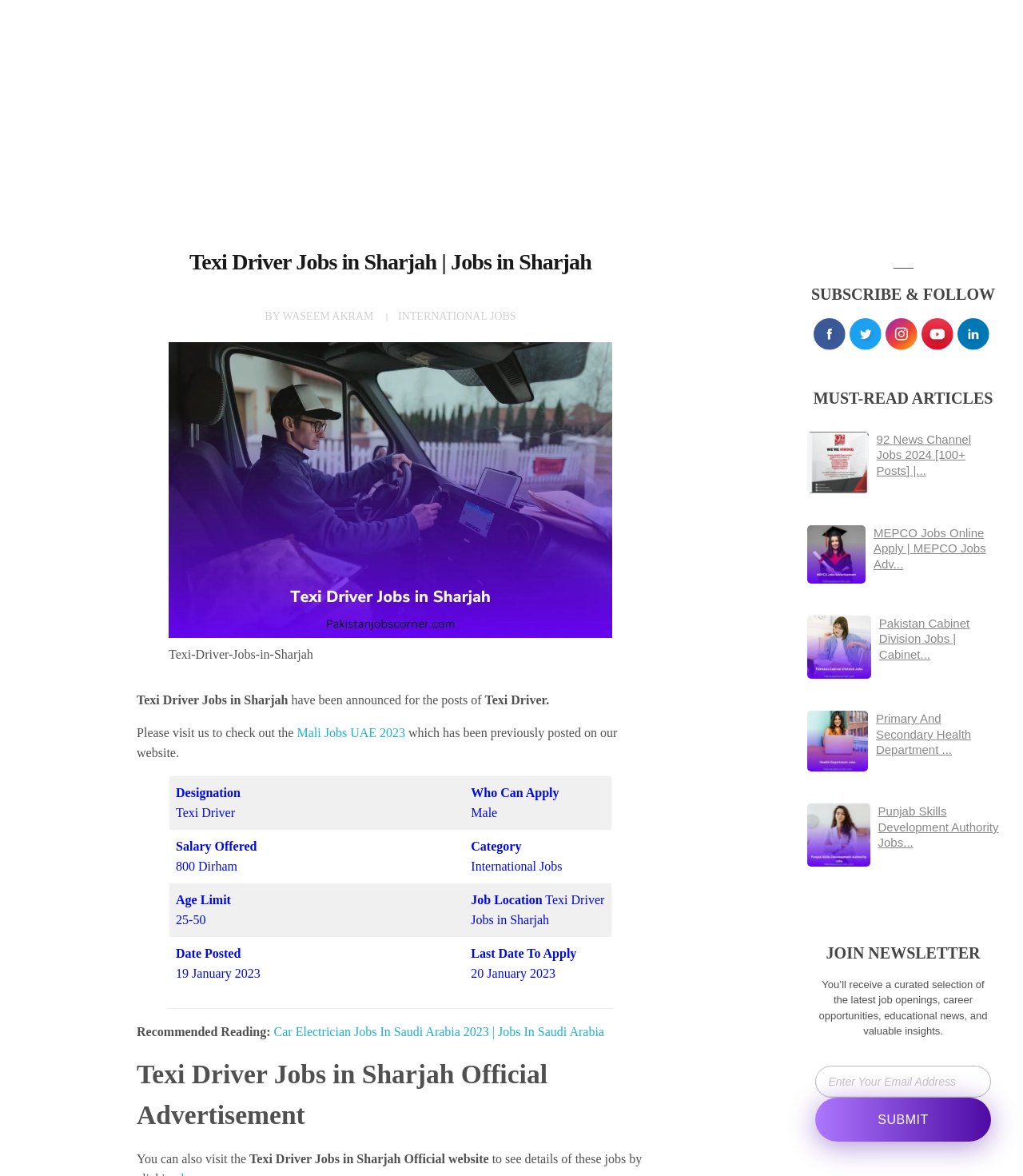Provide the bounding box coordinates of the HTML element described by the text: "Waseem Akram". The coordinates should be in the format [left, top, right, bottom] with values between 0 and 1.

[0.276, 0.264, 0.365, 0.274]